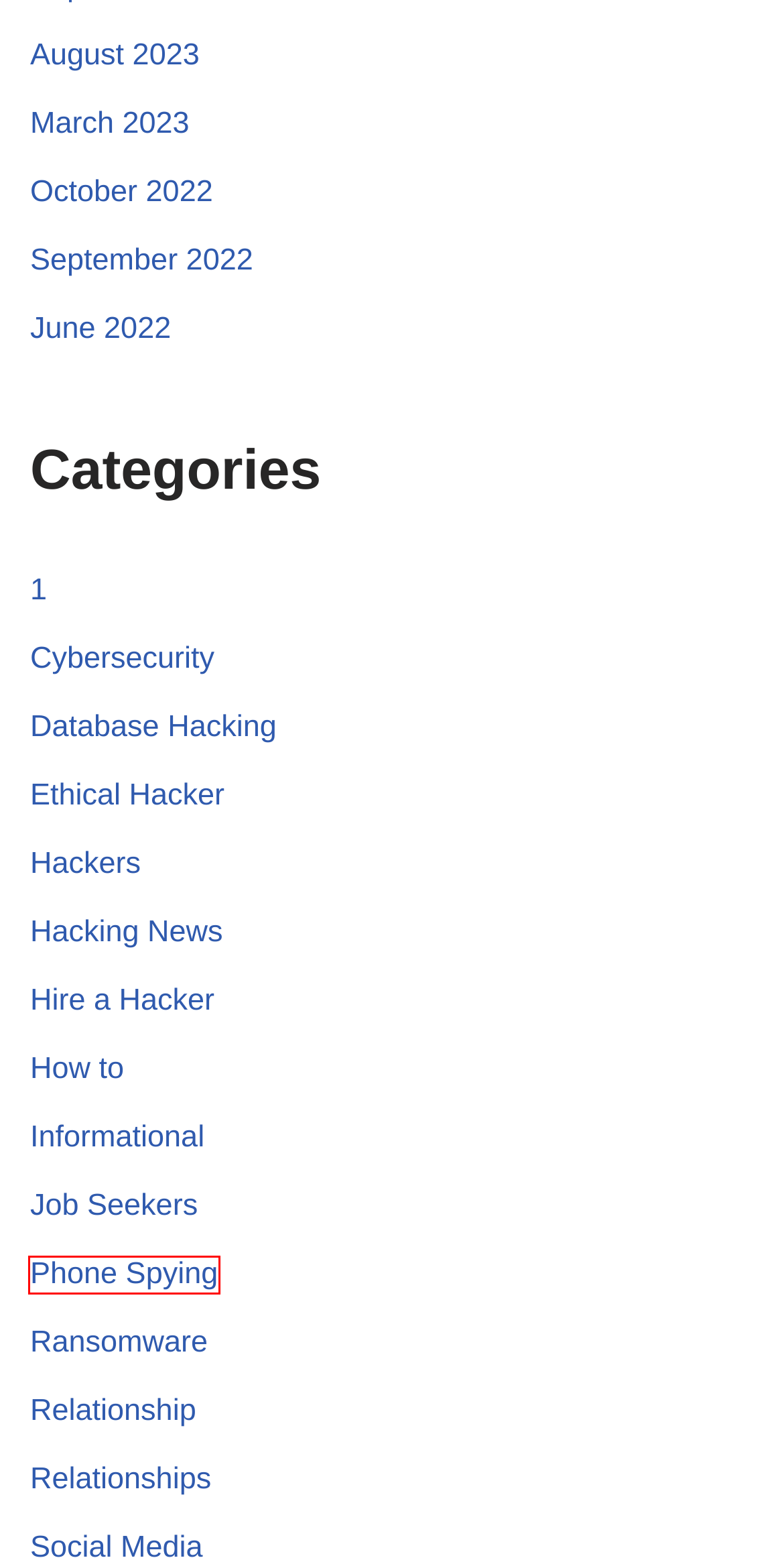You have a screenshot of a webpage with a red rectangle bounding box around an element. Identify the best matching webpage description for the new page that appears after clicking the element in the bounding box. The descriptions are:
A. Database Hacking - Hackers for Hire
B. March 7, 2023 - Hackers for Hire
C. How to - Hackers for Hire
D. Phone Spying - Hackers for Hire
E. Hacking News - Hackers for Hire
F. Informational - Hackers for Hire
G. Relationships - Hackers for Hire
H. 1 - Hackers for Hire

D